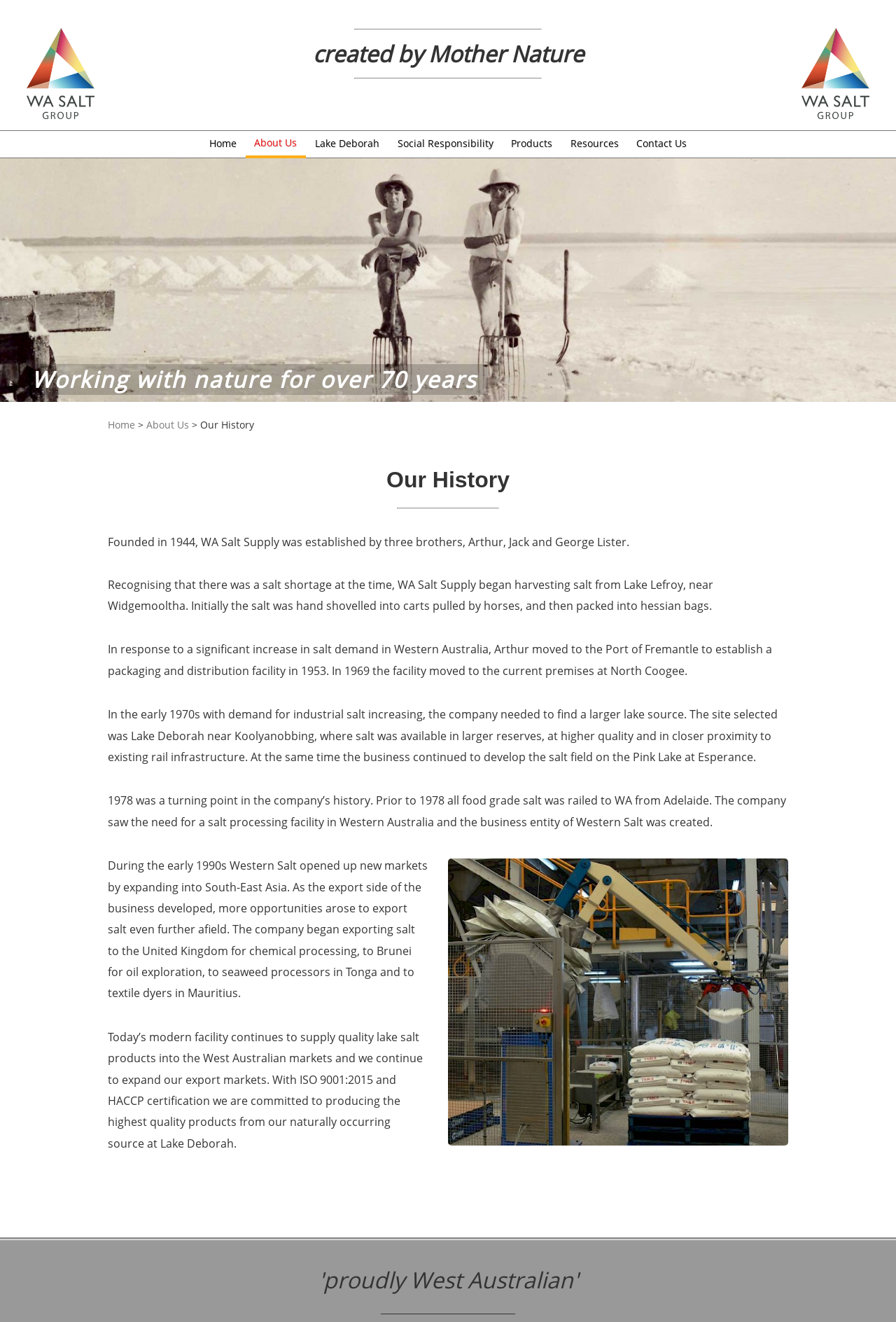Please indicate the bounding box coordinates of the element's region to be clicked to achieve the instruction: "Click on the 'About Us' link". Provide the coordinates as four float numbers between 0 and 1, i.e., [left, top, right, bottom].

[0.274, 0.099, 0.341, 0.12]